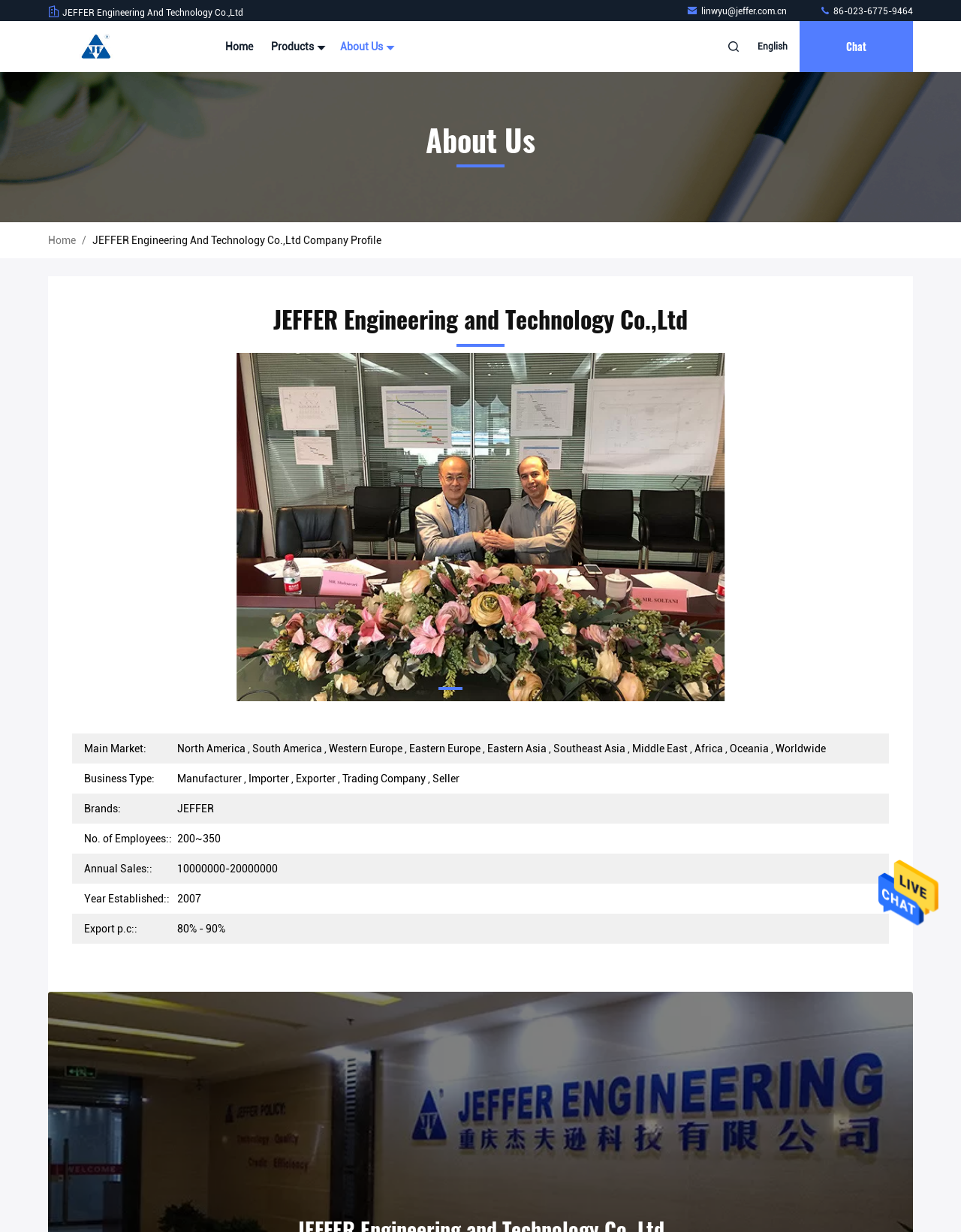Please find and report the bounding box coordinates of the element to click in order to perform the following action: "Visit company homepage". The coordinates should be expressed as four float numbers between 0 and 1, in the format [left, top, right, bottom].

[0.05, 0.017, 0.148, 0.059]